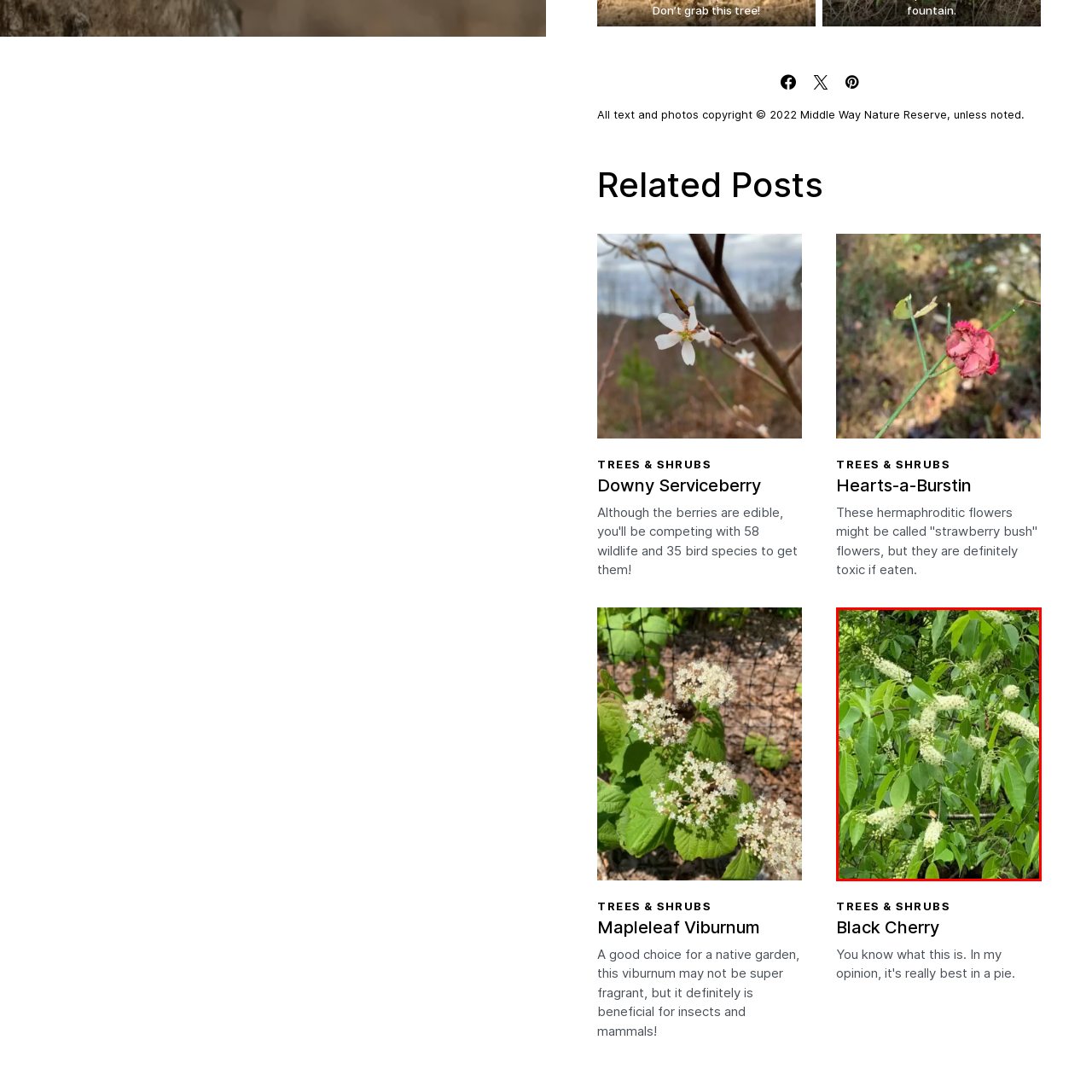Focus on the part of the image that is marked with a yellow outline and respond in detail to the following inquiry based on what you observe: 
What is the ecological benefit of the Black Cherry tree?

According to the caption, the Black Cherry tree is appreciated not only for its ornamental value but also for its ecological benefits, specifically providing food resources for various pollinators and wildlife.